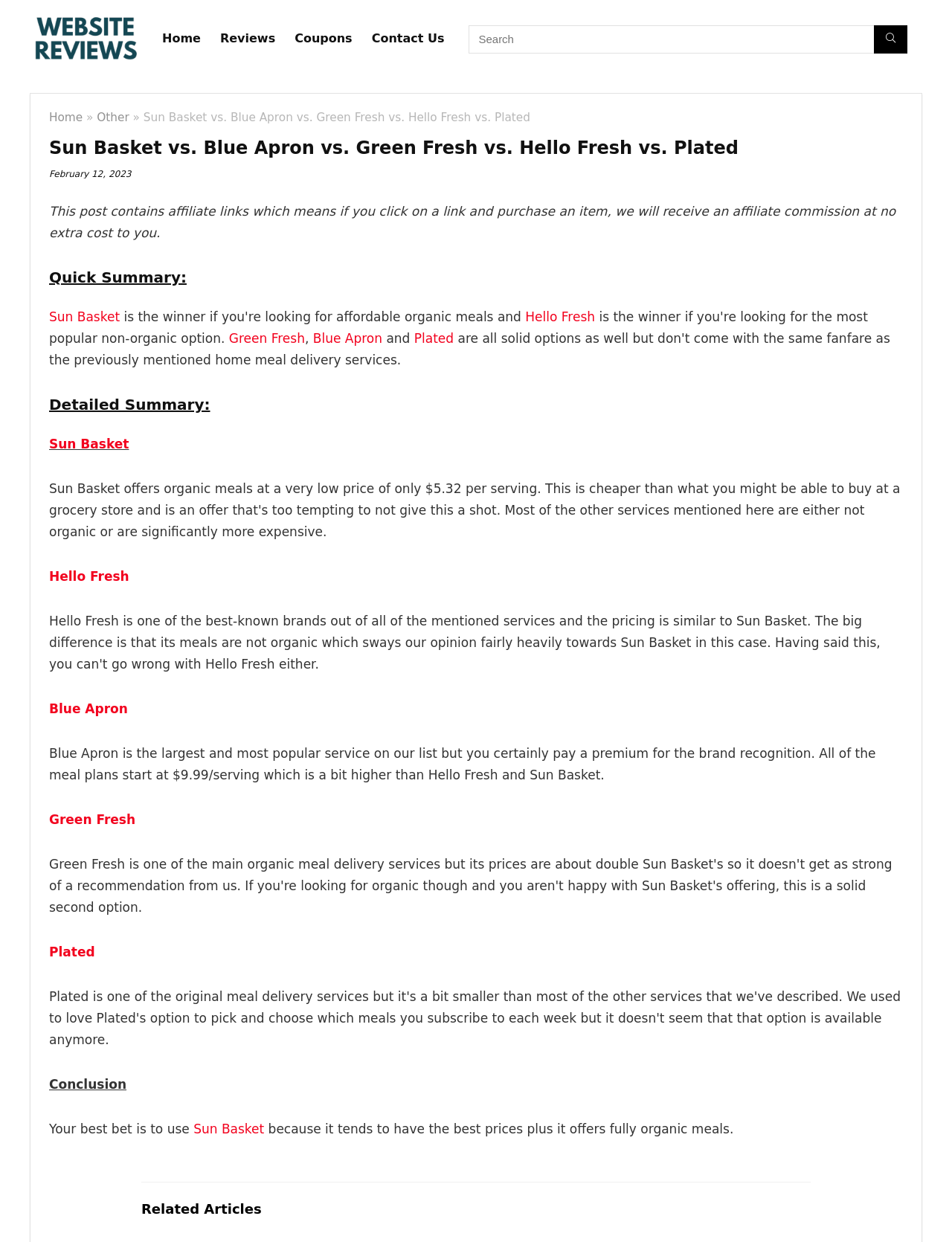Locate the primary headline on the webpage and provide its text.

Sun Basket vs. Blue Apron vs. Green Fresh vs. Hello Fresh vs. Plated